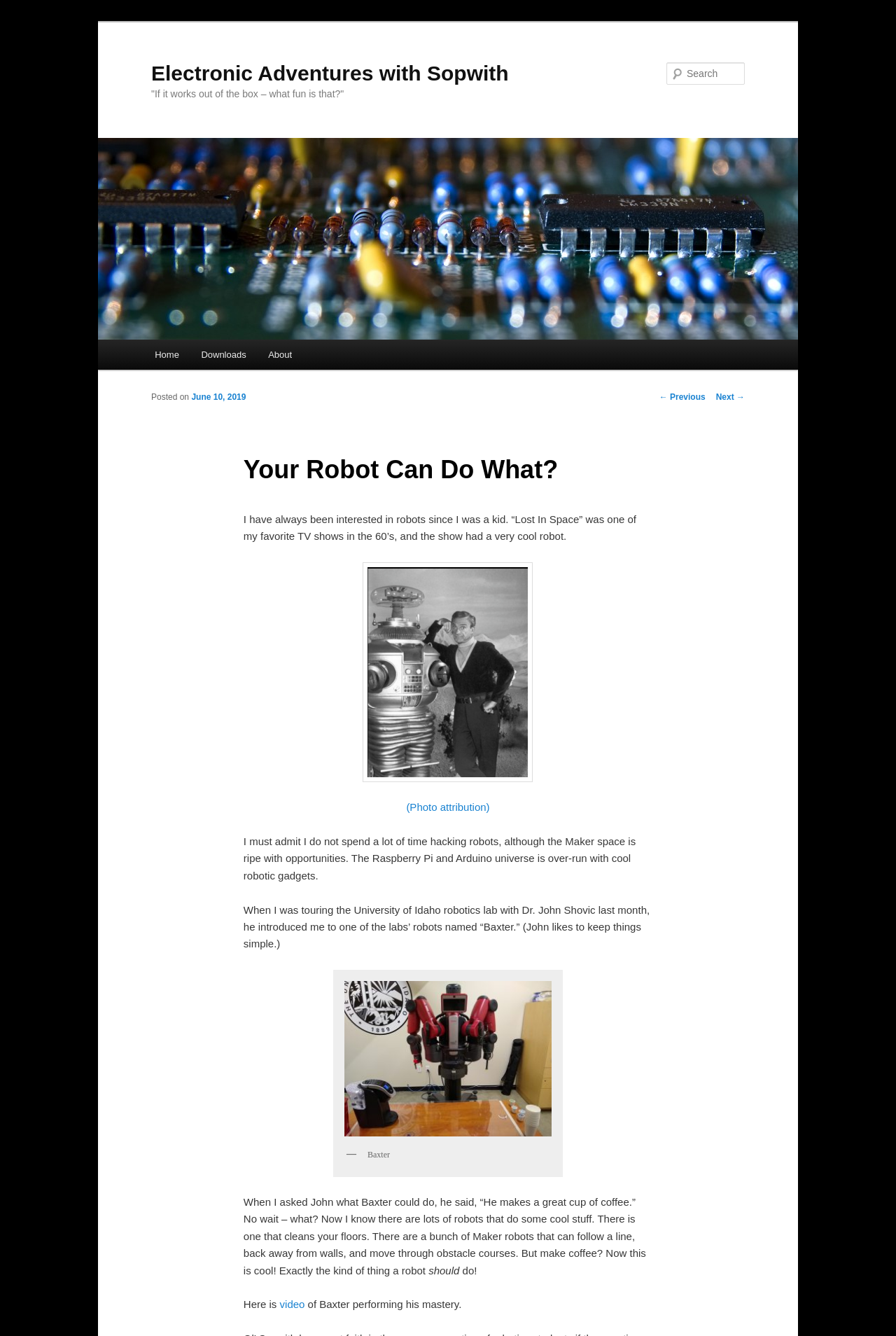Provide the bounding box coordinates of the HTML element this sentence describes: "parent_node: Search name="s" placeholder="Search"". The bounding box coordinates consist of four float numbers between 0 and 1, i.e., [left, top, right, bottom].

[0.744, 0.047, 0.831, 0.063]